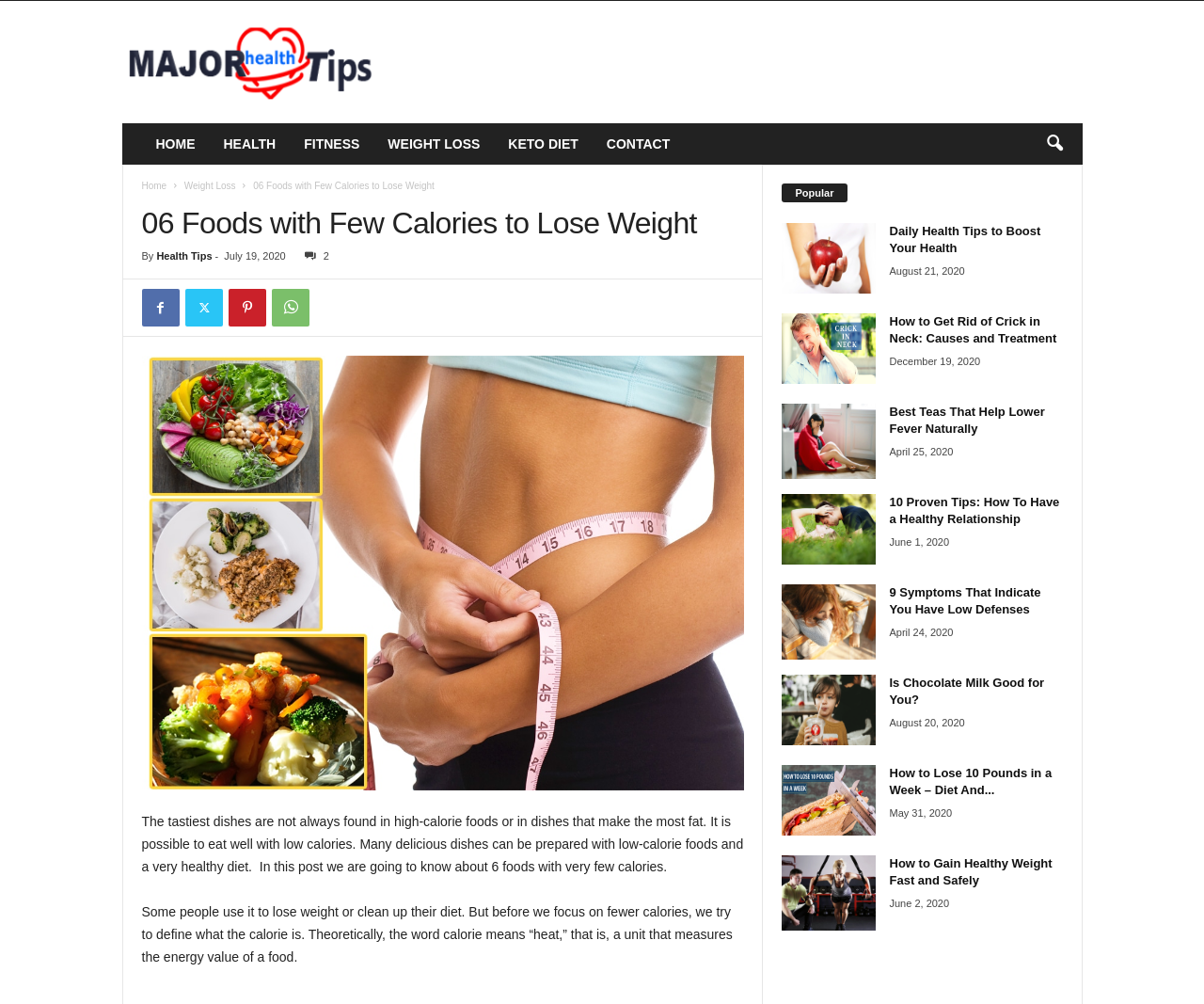What is the title or heading displayed on the webpage?

06 Foods with Few Calories to Lose Weight